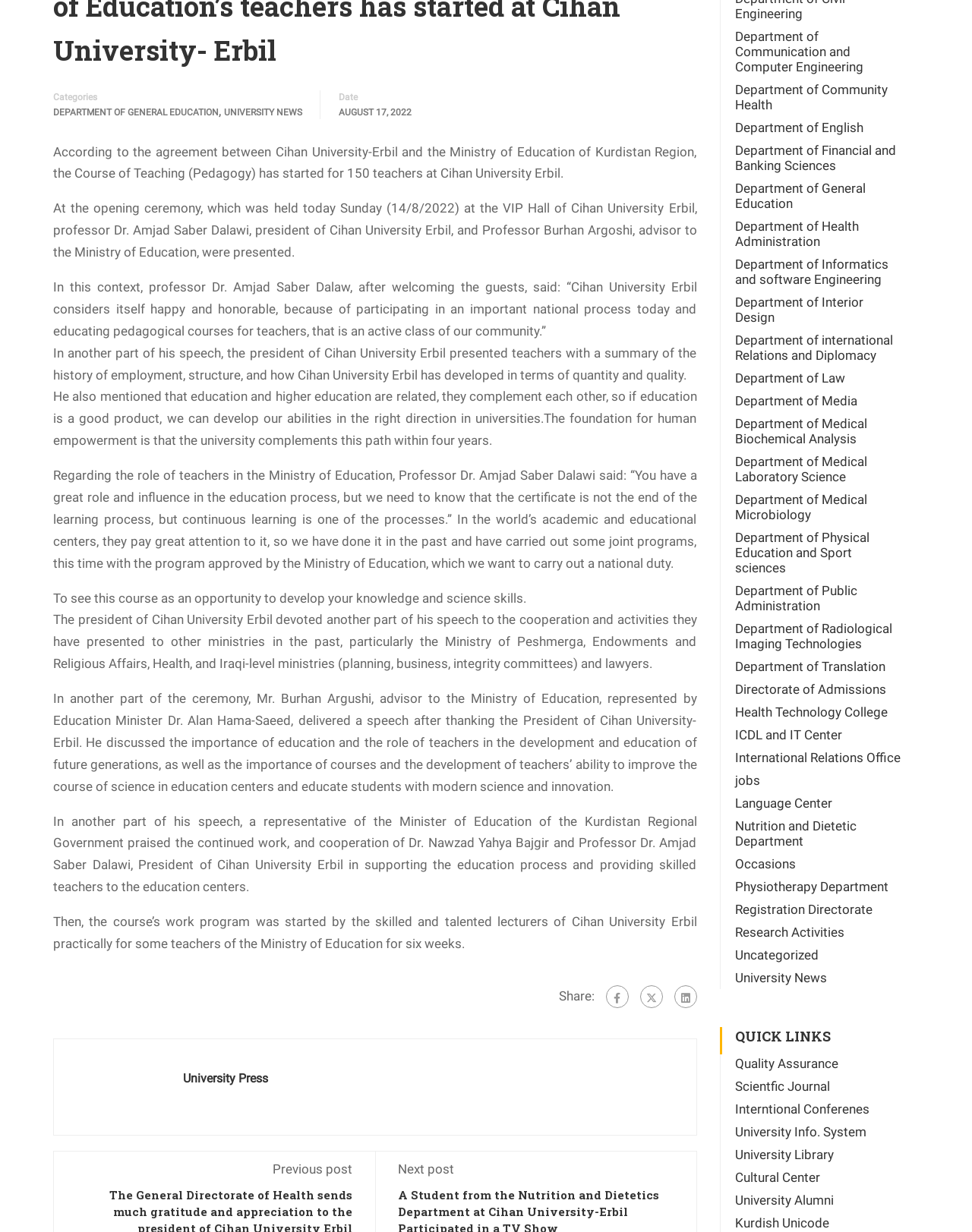How many social media sharing links are available?
Look at the image and respond with a single word or a short phrase.

3